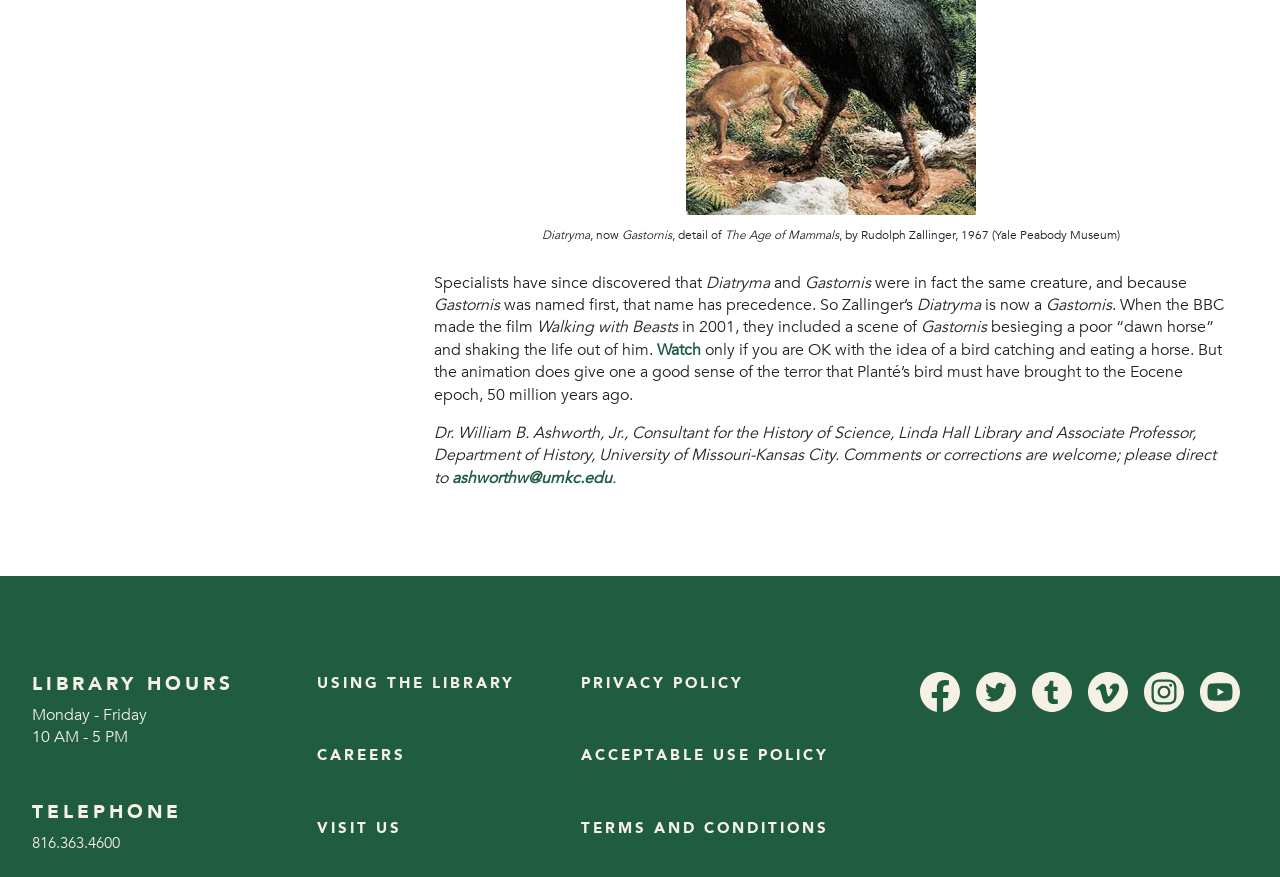Please find the bounding box coordinates for the clickable element needed to perform this instruction: "Check library hours".

[0.025, 0.766, 0.183, 0.793]